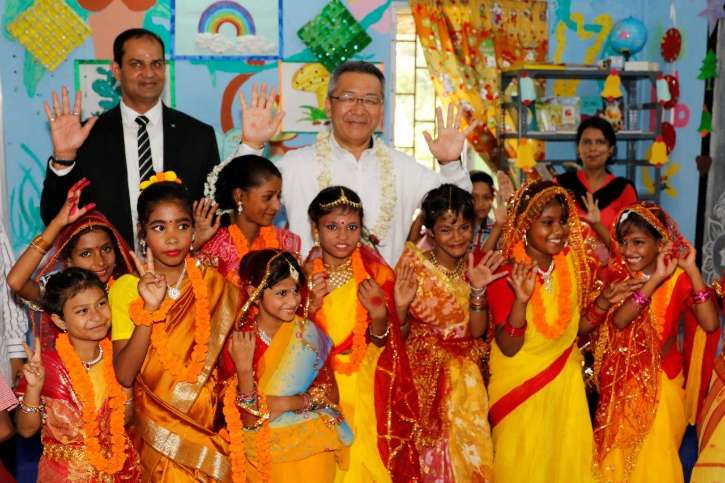Detail every aspect of the image in your description.

In a heartwarming celebration marking the first anniversary of Canon India's initiative in Sol Gohalia village, the President & CEO, Mr. Kazutada Kobayashi, stands joyfully with a group of children dressed in vibrant, traditional attire. The children, adorned with colorful sarees and intricate jewelry, express their excitement and pride, raising their hands in a cheerful salute. Mr. Kobayashi, wearing a garland and a warm smile, is joined by another gentleman, both enjoying a moment of connection with the youth. Behind them, a colorful backdrop filled with creative decorations reflects the lively atmosphere of the event. This gathering symbolizes Canon's commitment to nurturing talent and fostering community development through education and empowerment initiatives.